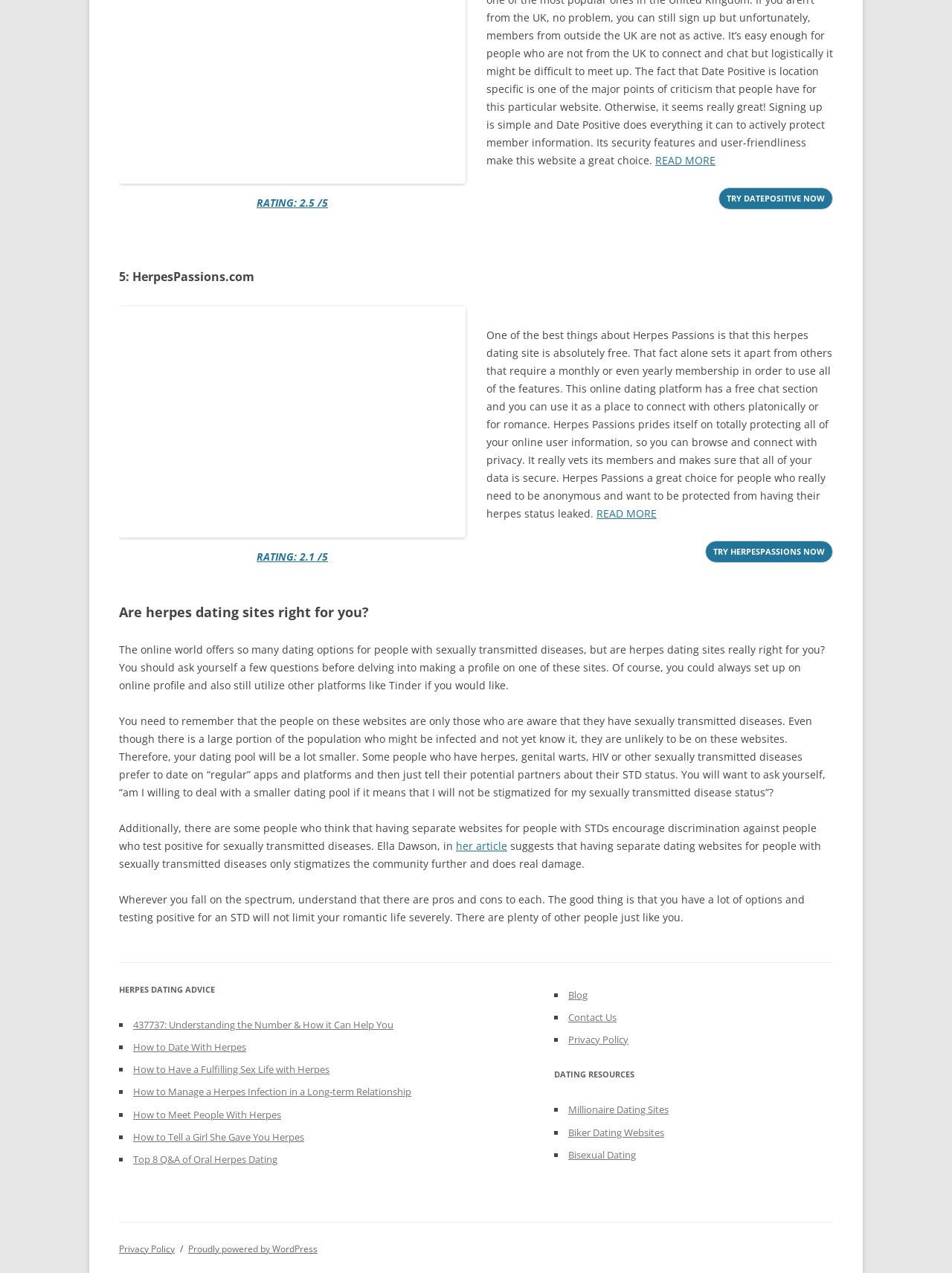Find the bounding box coordinates of the area to click in order to follow the instruction: "Learn how to date with herpes".

[0.14, 0.817, 0.259, 0.828]